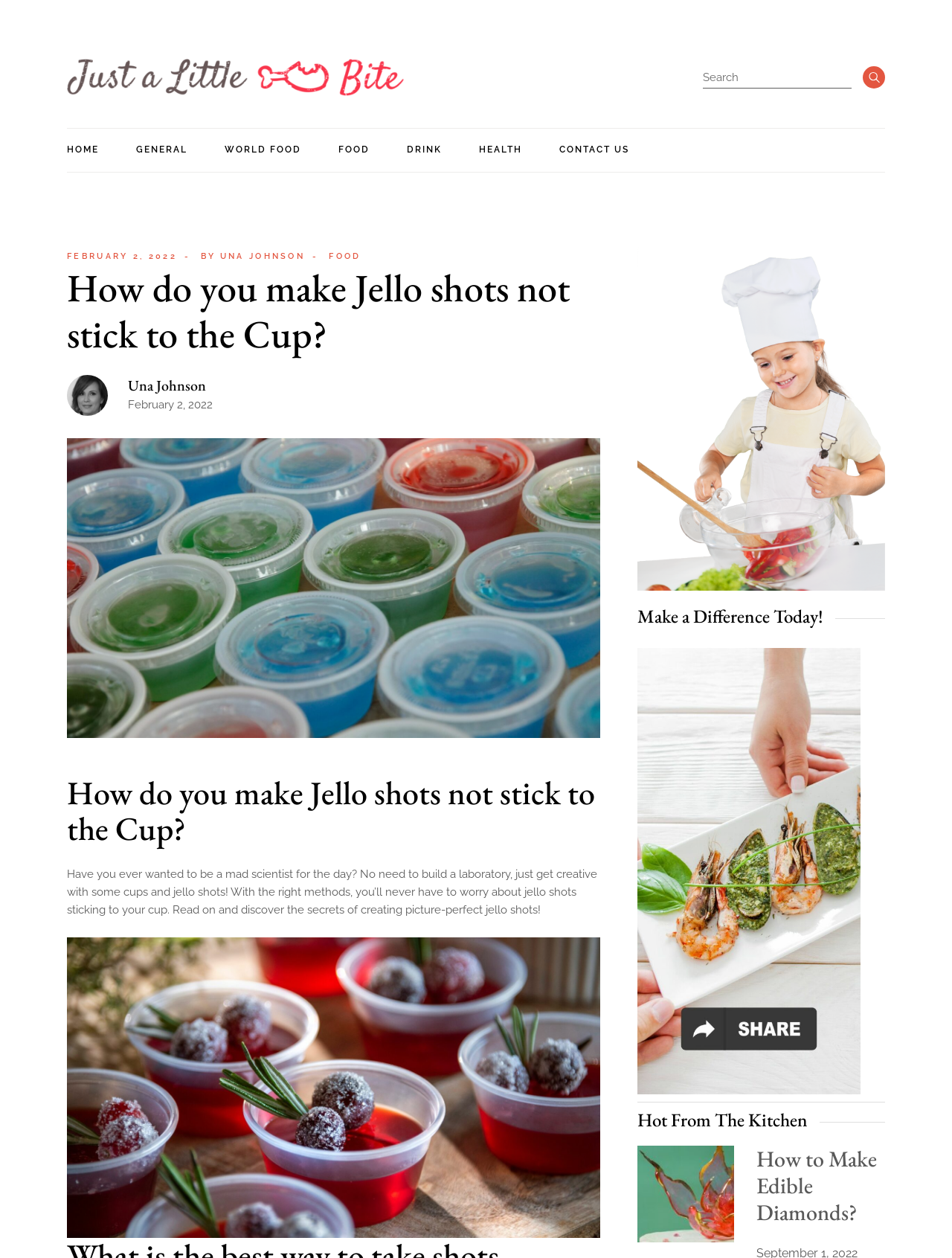Given the element description, predict the bounding box coordinates in the format (top-left x, top-left y, bottom-right x, bottom-right y), using floating point numbers between 0 and 1: parent_node: Make a Difference Today!

[0.669, 0.515, 0.904, 0.87]